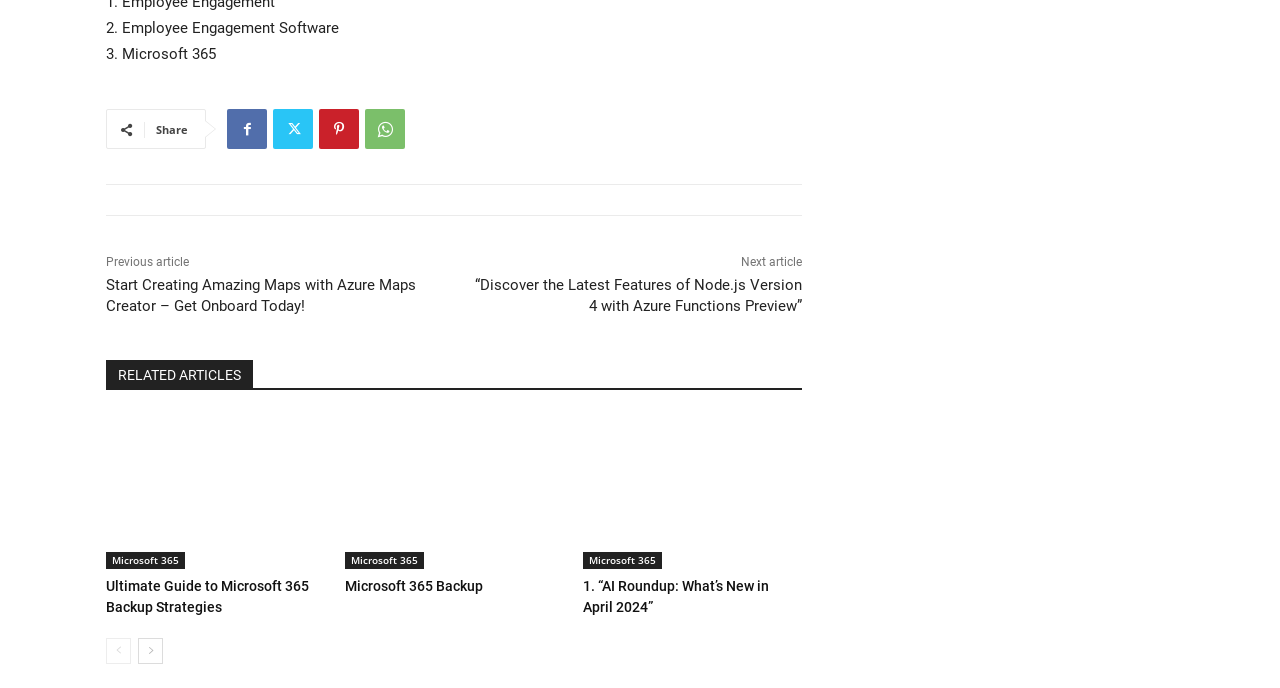What is the main topic of the webpage?
Using the picture, provide a one-word or short phrase answer.

Microsoft 365